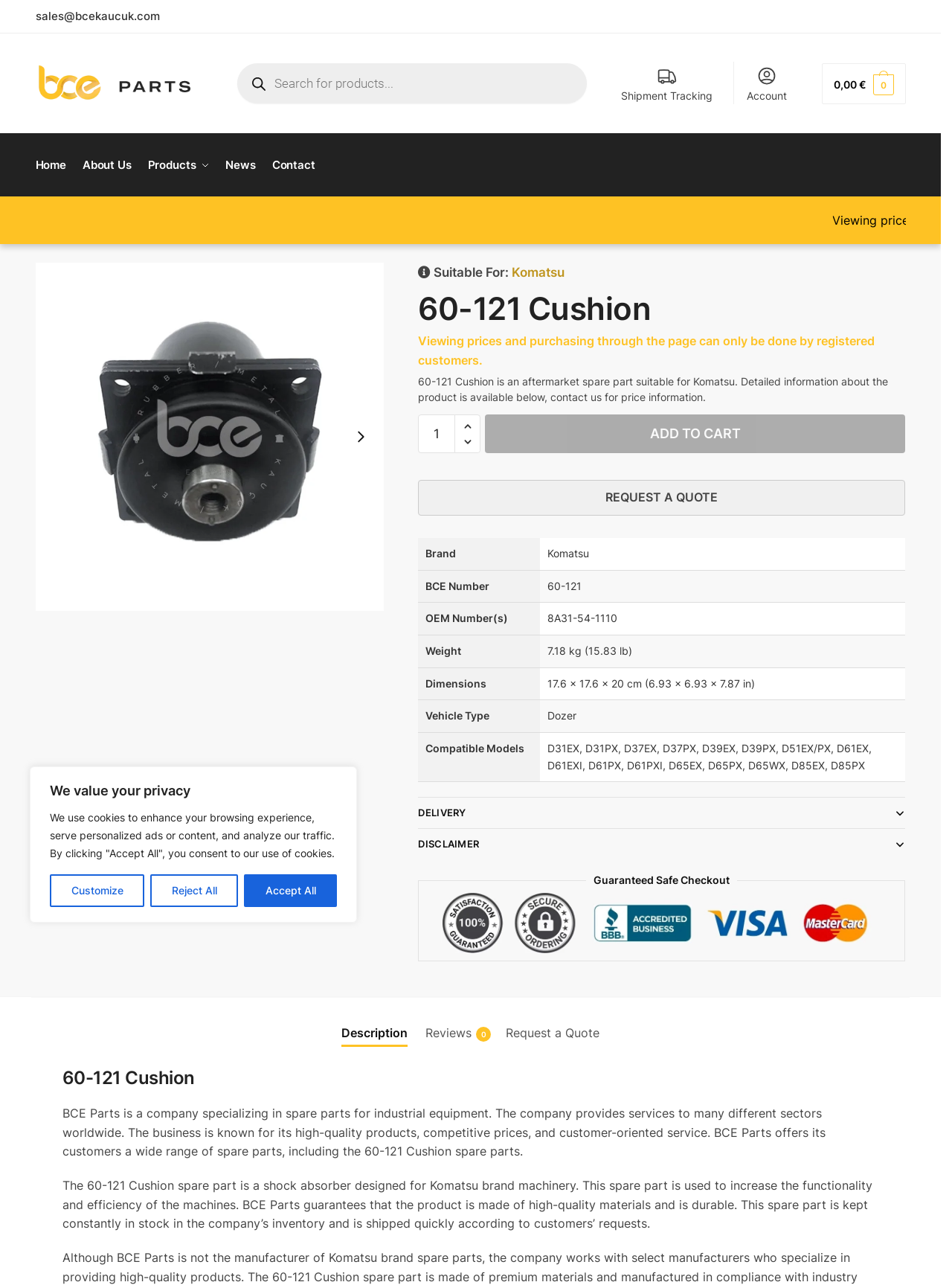Kindly determine the bounding box coordinates of the area that needs to be clicked to fulfill this instruction: "View the 'Karen Randall, Randall's Farm and Greenhouse photo'".

None